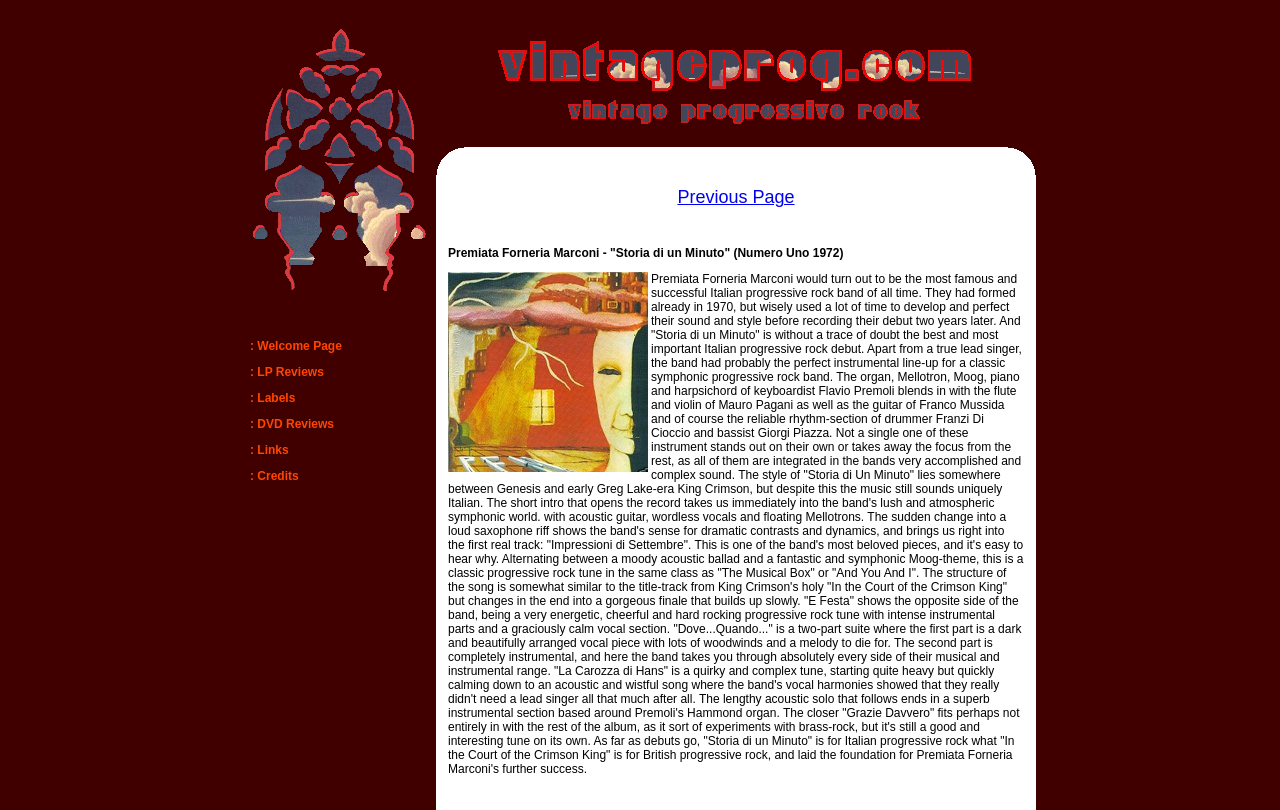Using details from the image, please answer the following question comprehensively:
How many links are in the left sidebar?

I counted the number of links in the left sidebar by looking at the LayoutTableCell elements with link elements inside them. There are 7 links in total, labeled as 'Welcome Page', 'LP Reviews', 'Labels', 'DVD Reviews', 'Links', and 'Credits'.